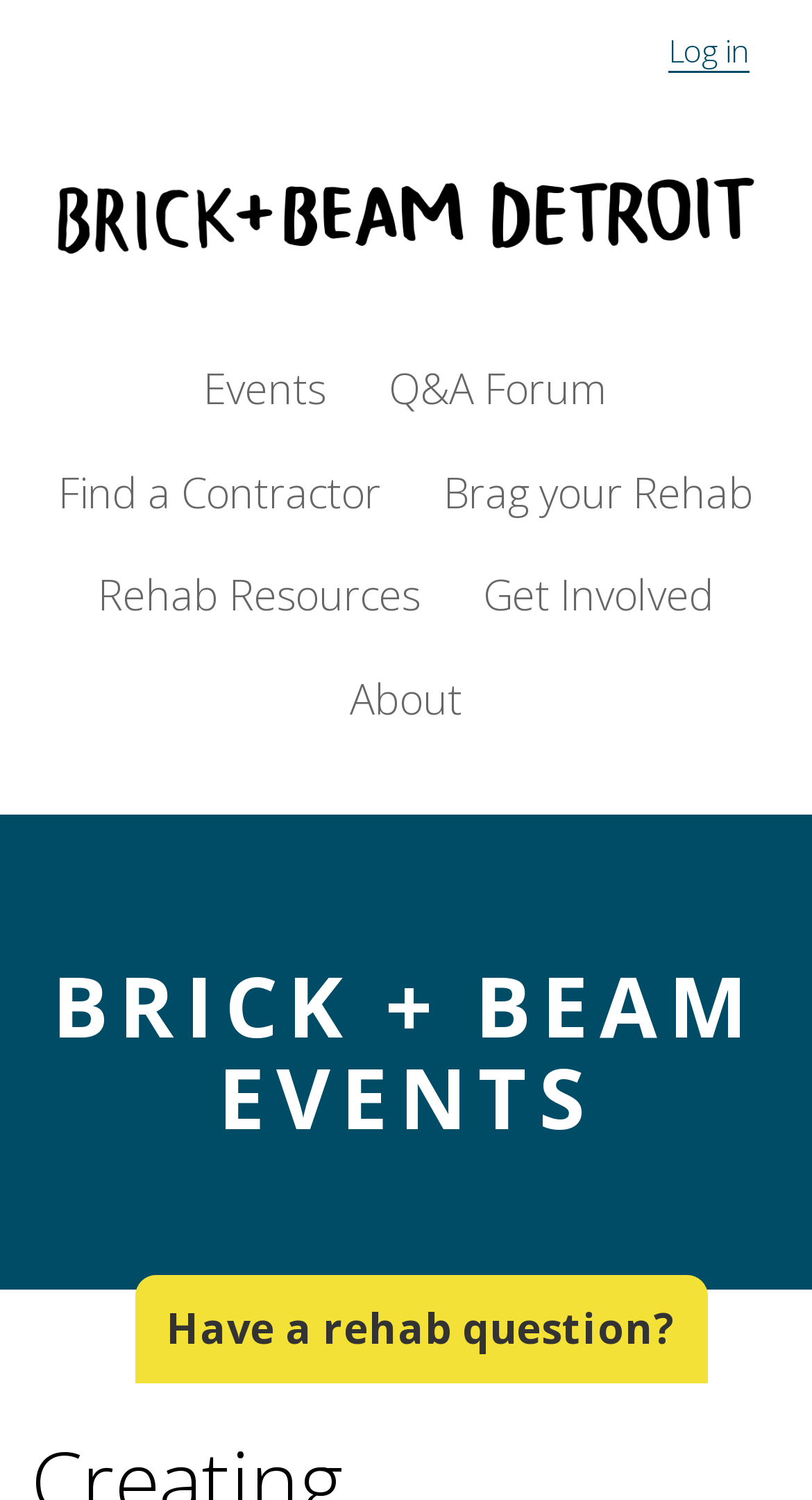What type of resources are available on this webpage?
Examine the image closely and answer the question with as much detail as possible.

The webpage provides various resources related to home repair and rehabilitation, including a Q&A forum, events, and a way to find a contractor, as indicated by the links 'Q&A Forum', 'Events', 'Find a Contractor', and 'Rehab Resources'.